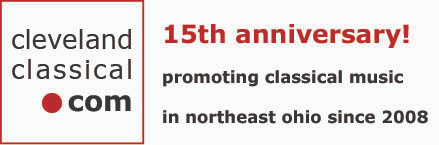Convey all the details present in the image.

The image celebrates the 15th anniversary of Cleveland Classical, a platform dedicated to promoting classical music in Northeast Ohio since 2008. The design features the website's name, "clevelandclassical.com," highlighted prominently. The phrase "15th anniversary!" is boldly presented in red, emphasizing this significant milestone, while the tagline underscores their commitment to classical music in the region. The overall aesthetic combines a modern look with a clear message of celebration and dedication to the arts.